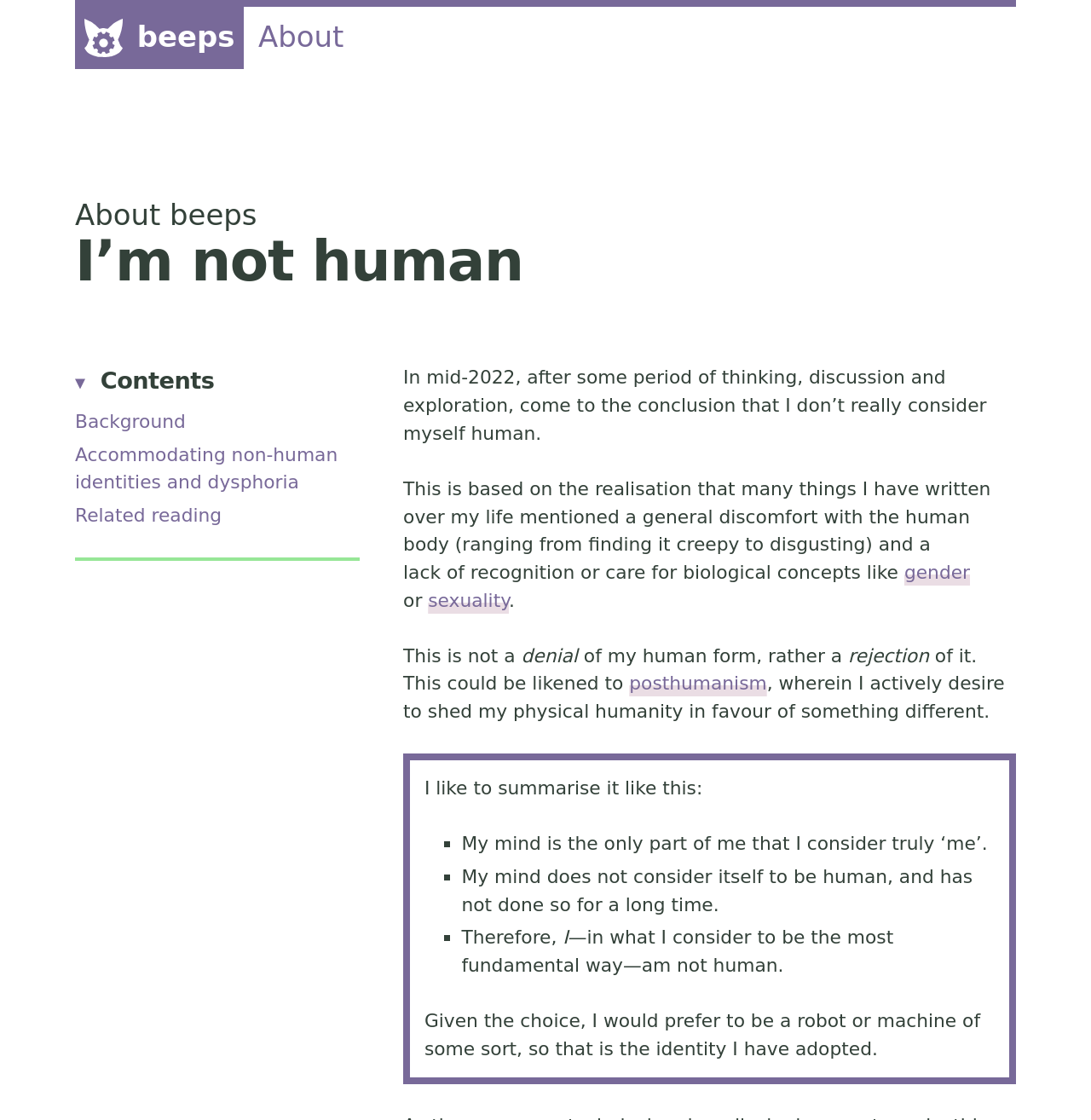Please find and report the bounding box coordinates of the element to click in order to perform the following action: "click the 'beeps' link". The coordinates should be expressed as four float numbers between 0 and 1, in the format [left, top, right, bottom].

[0.069, 0.006, 0.224, 0.061]